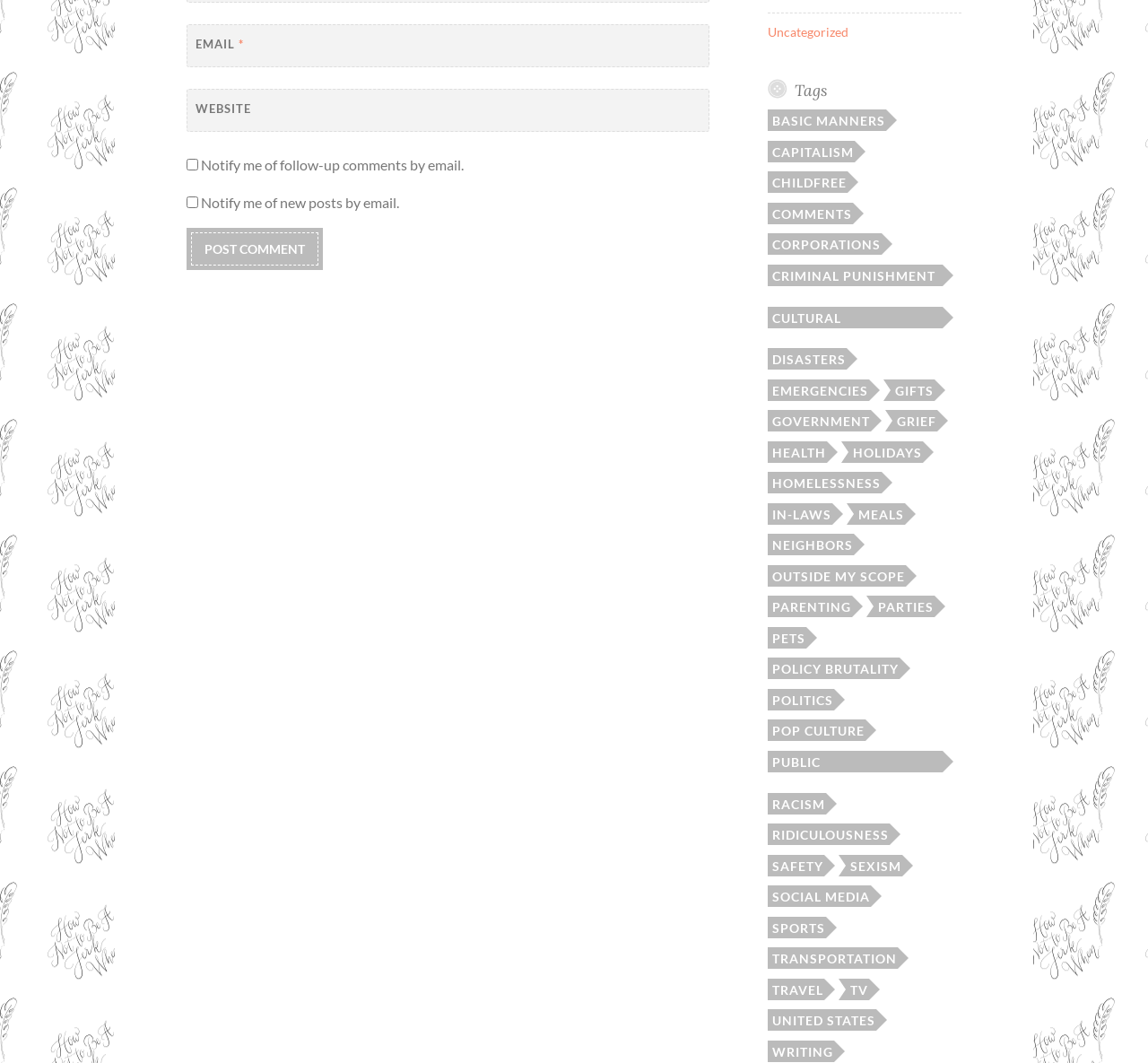Determine the bounding box coordinates for the area you should click to complete the following instruction: "Click on 'Uncategorized' link".

[0.669, 0.023, 0.739, 0.037]